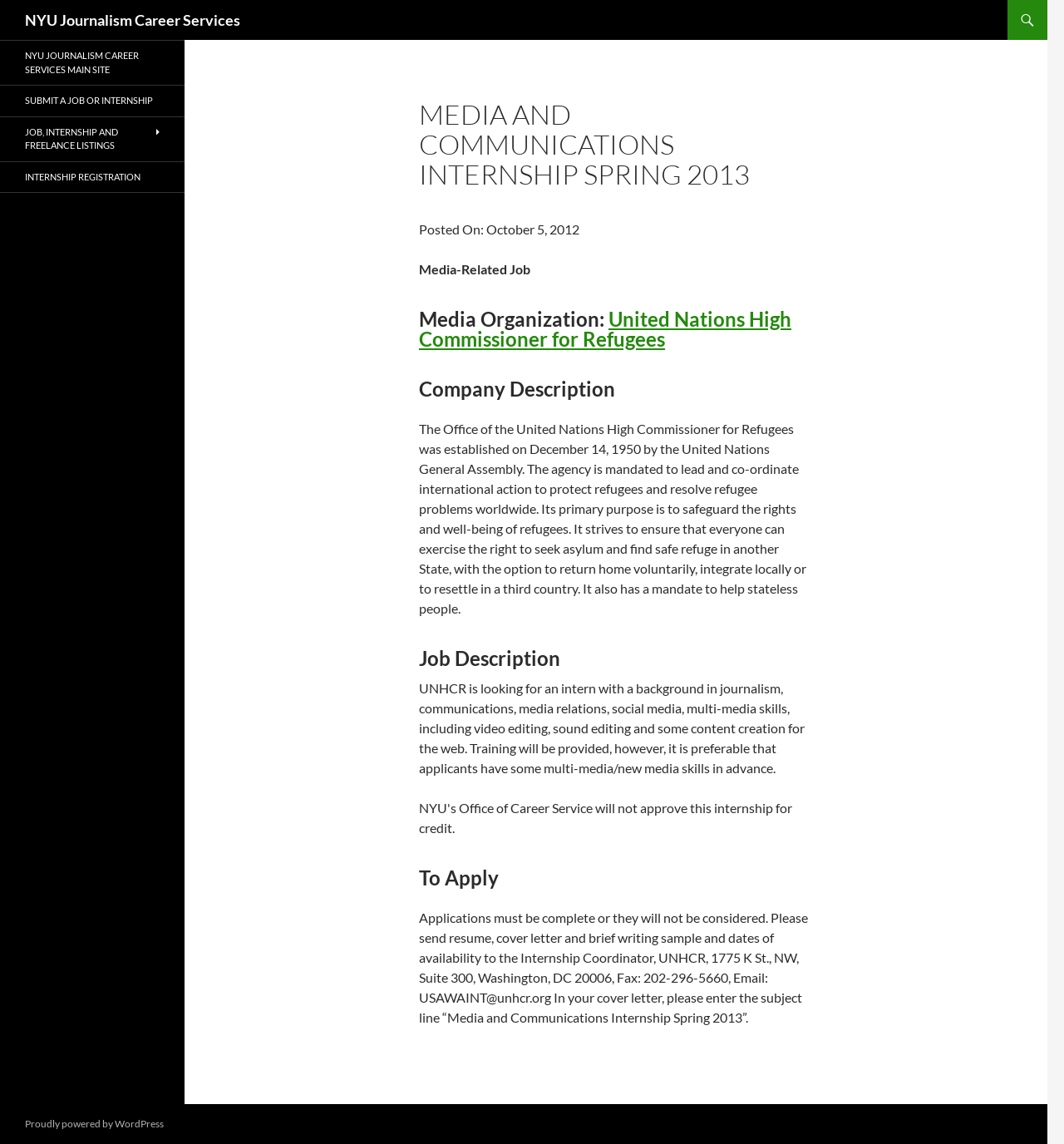What is the name of the internship being offered?
Please use the image to deliver a detailed and complete answer.

I found the answer by looking at the heading of the webpage, which mentions 'MEDIA AND COMMUNICATIONS INTERNSHIP SPRING 2013'.